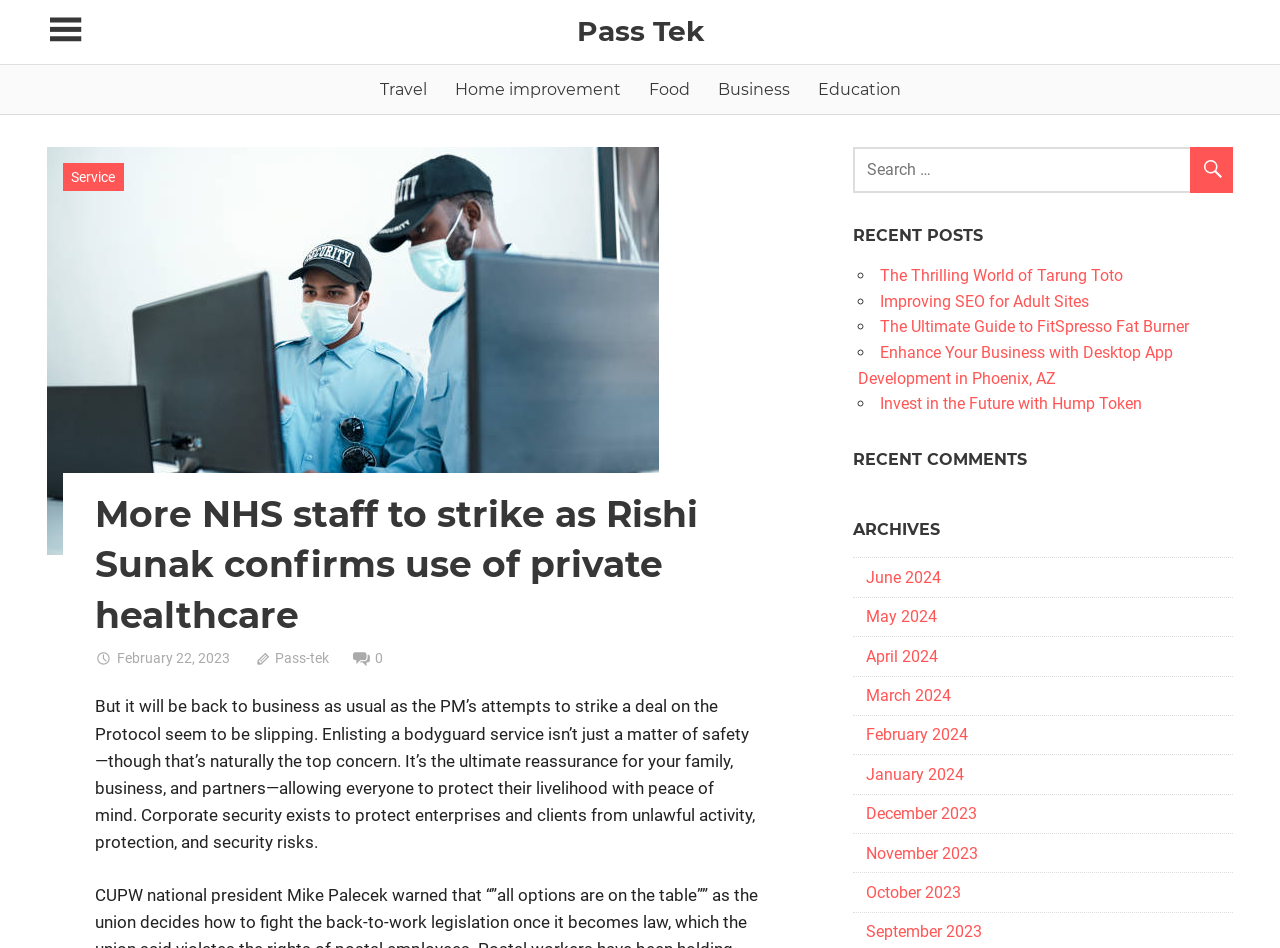Please reply to the following question with a single word or a short phrase:
What is the purpose of corporate security?

To protect enterprises and clients